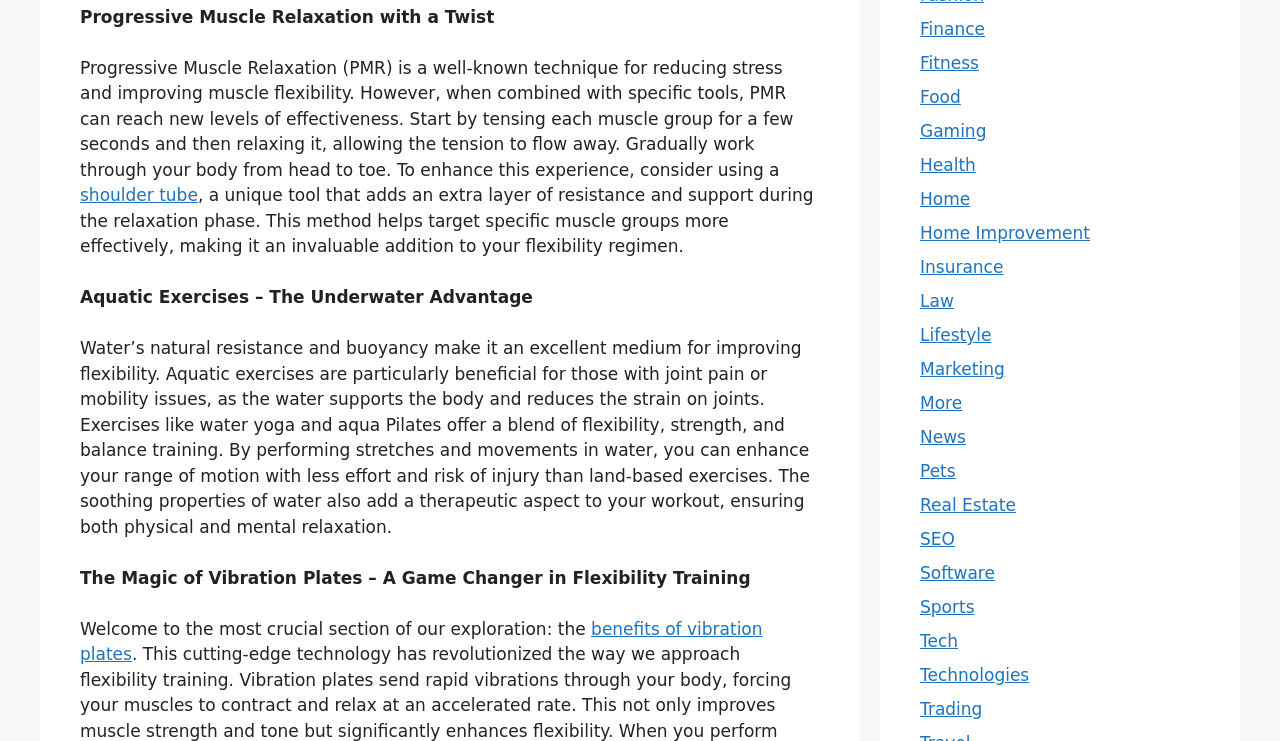Could you provide the bounding box coordinates for the portion of the screen to click to complete this instruction: "Go to 'Fitness'"?

[0.719, 0.072, 0.765, 0.099]